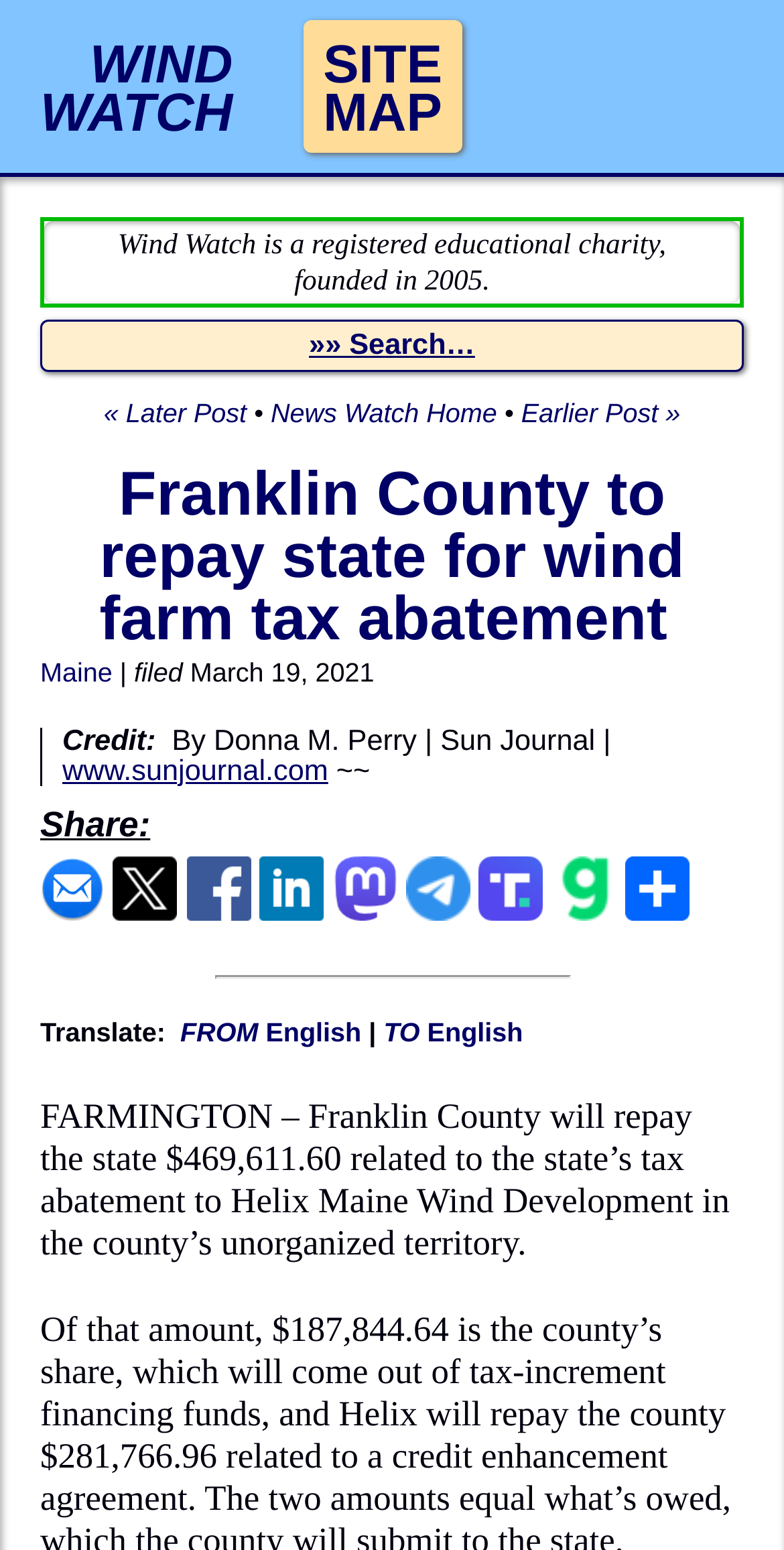What is the amount Franklin County will repay to the state?
Look at the screenshot and respond with a single word or phrase.

$469,611.60